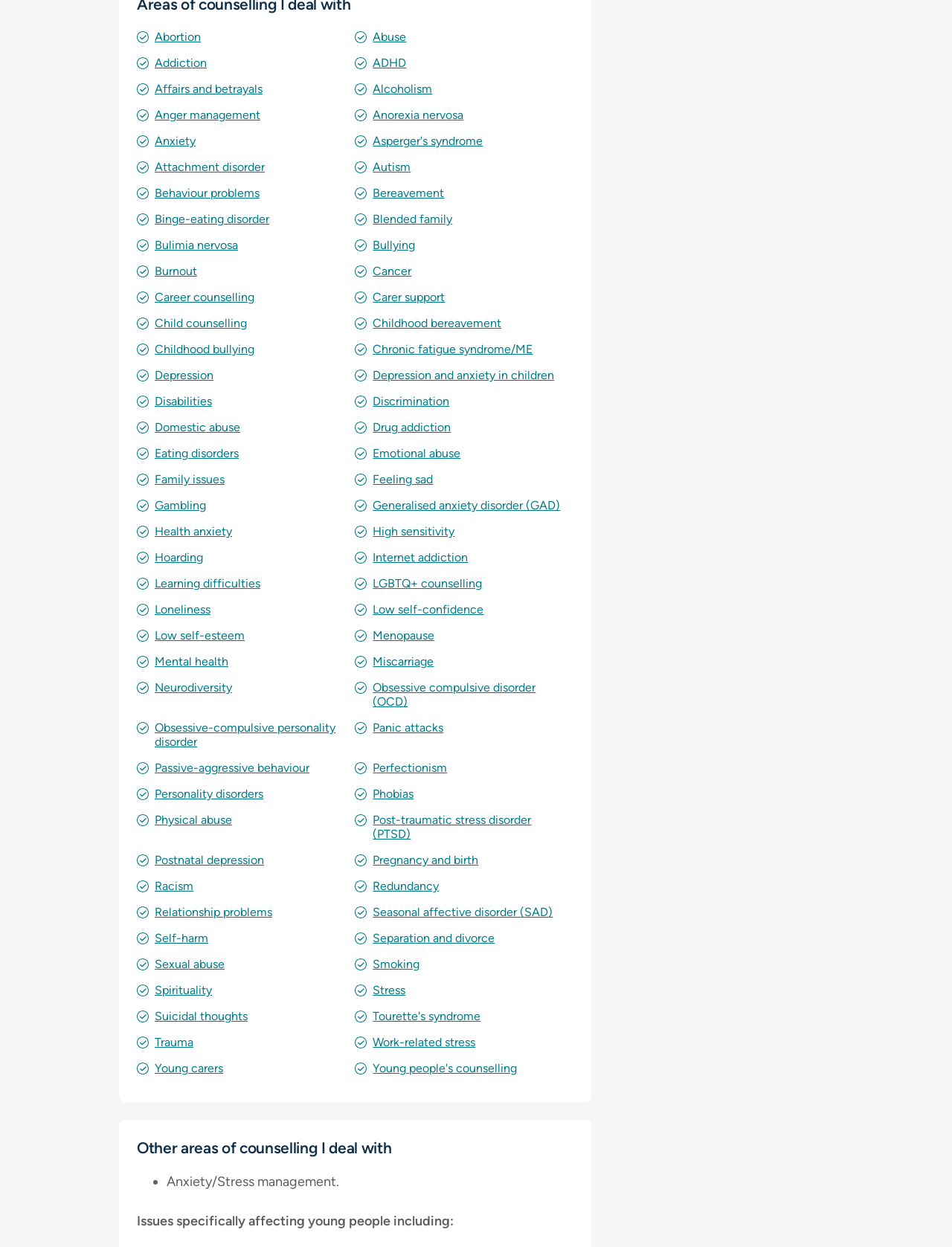Can you identify the bounding box coordinates of the clickable region needed to carry out this instruction: 'Click on Abortion'? The coordinates should be four float numbers within the range of 0 to 1, stated as [left, top, right, bottom].

[0.162, 0.024, 0.211, 0.035]